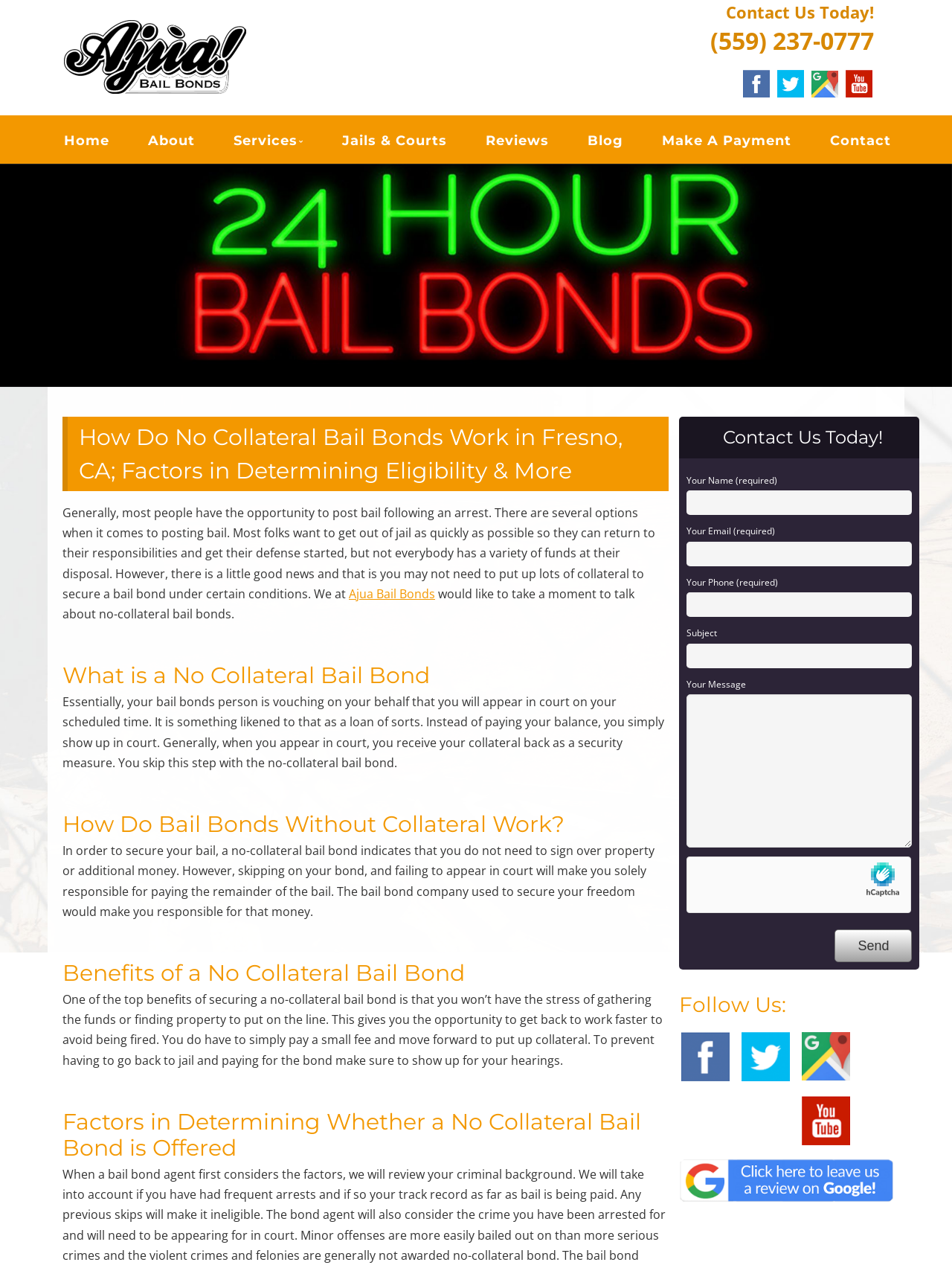Determine the bounding box coordinates for the area you should click to complete the following instruction: "read the article".

None